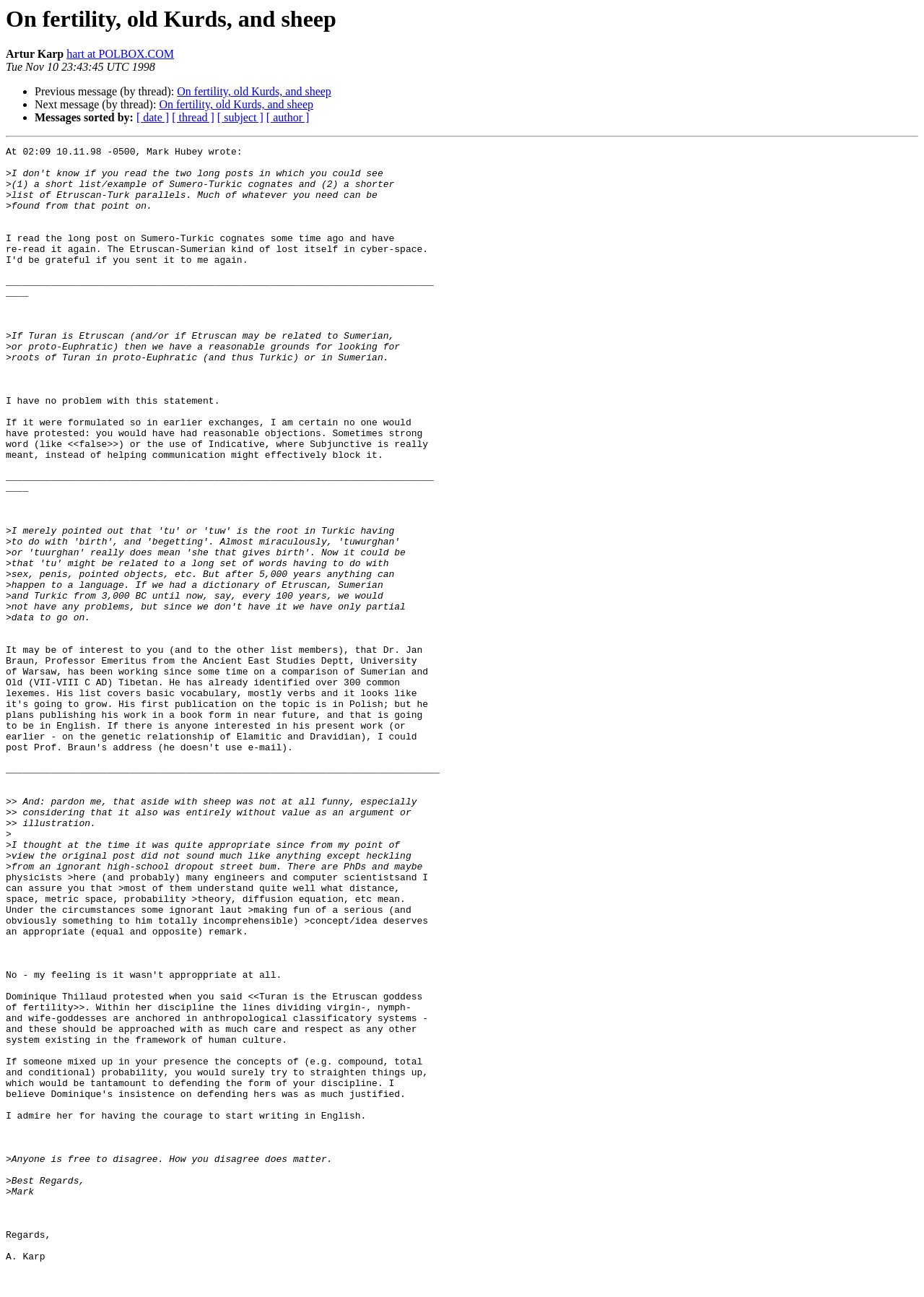Respond to the following question using a concise word or phrase: 
What is the purpose of the links at the bottom of the page?

To navigate through messages